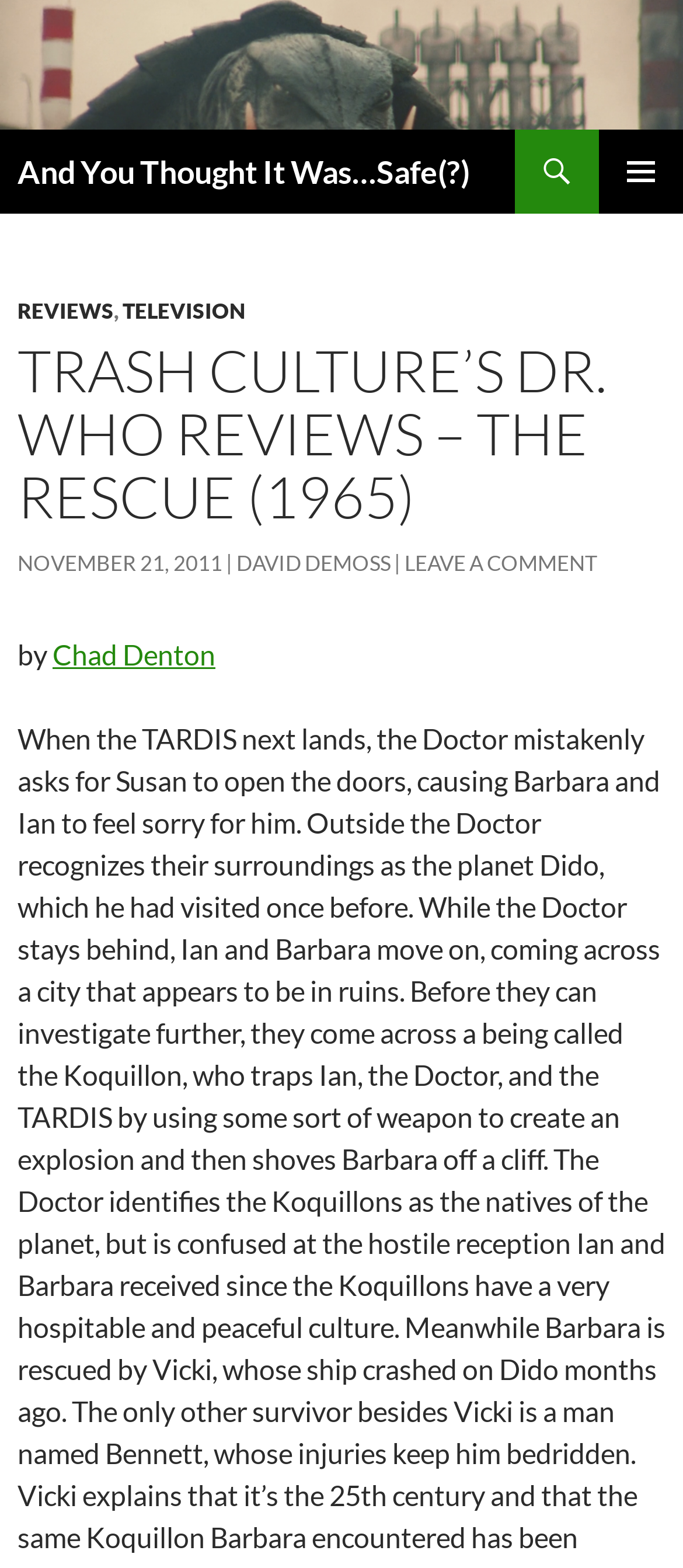Could you specify the bounding box coordinates for the clickable section to complete the following instruction: "visit Chad Denton's page"?

[0.077, 0.407, 0.315, 0.428]